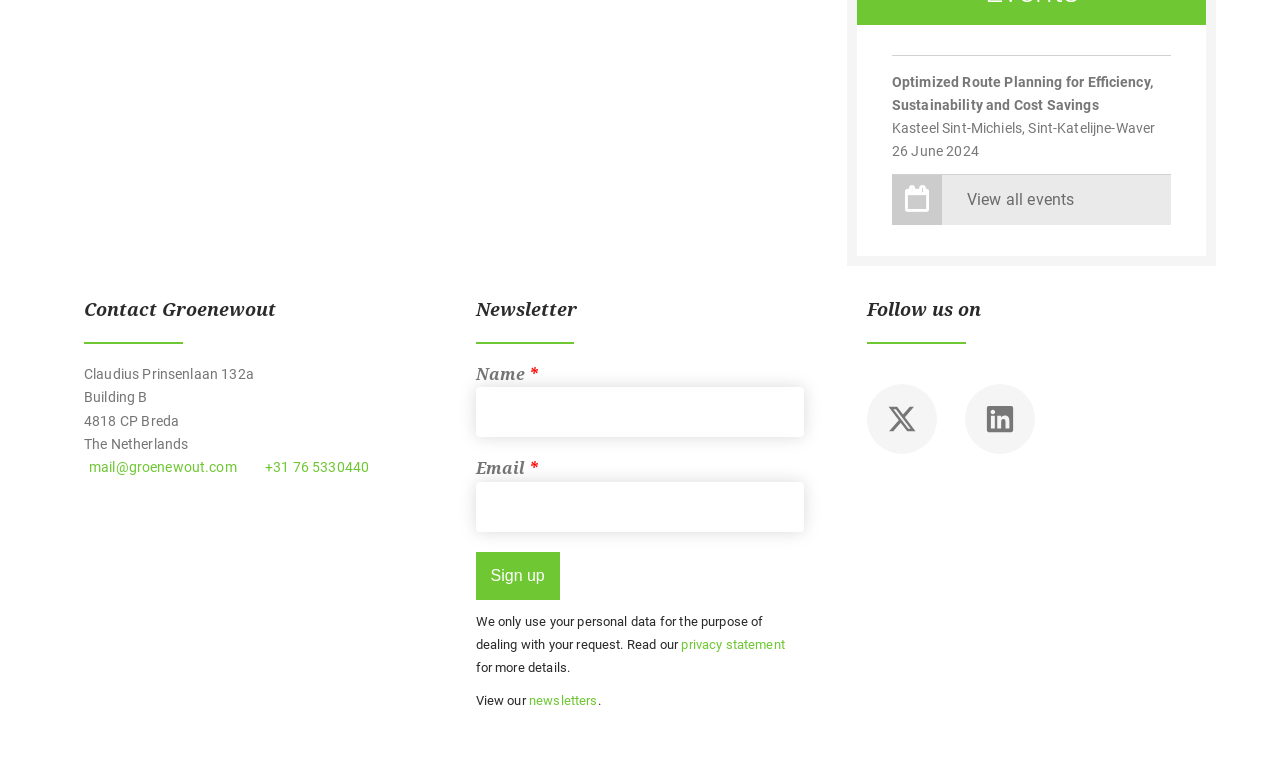Specify the bounding box coordinates of the area to click in order to follow the given instruction: "View all events."

[0.697, 0.229, 0.915, 0.294]